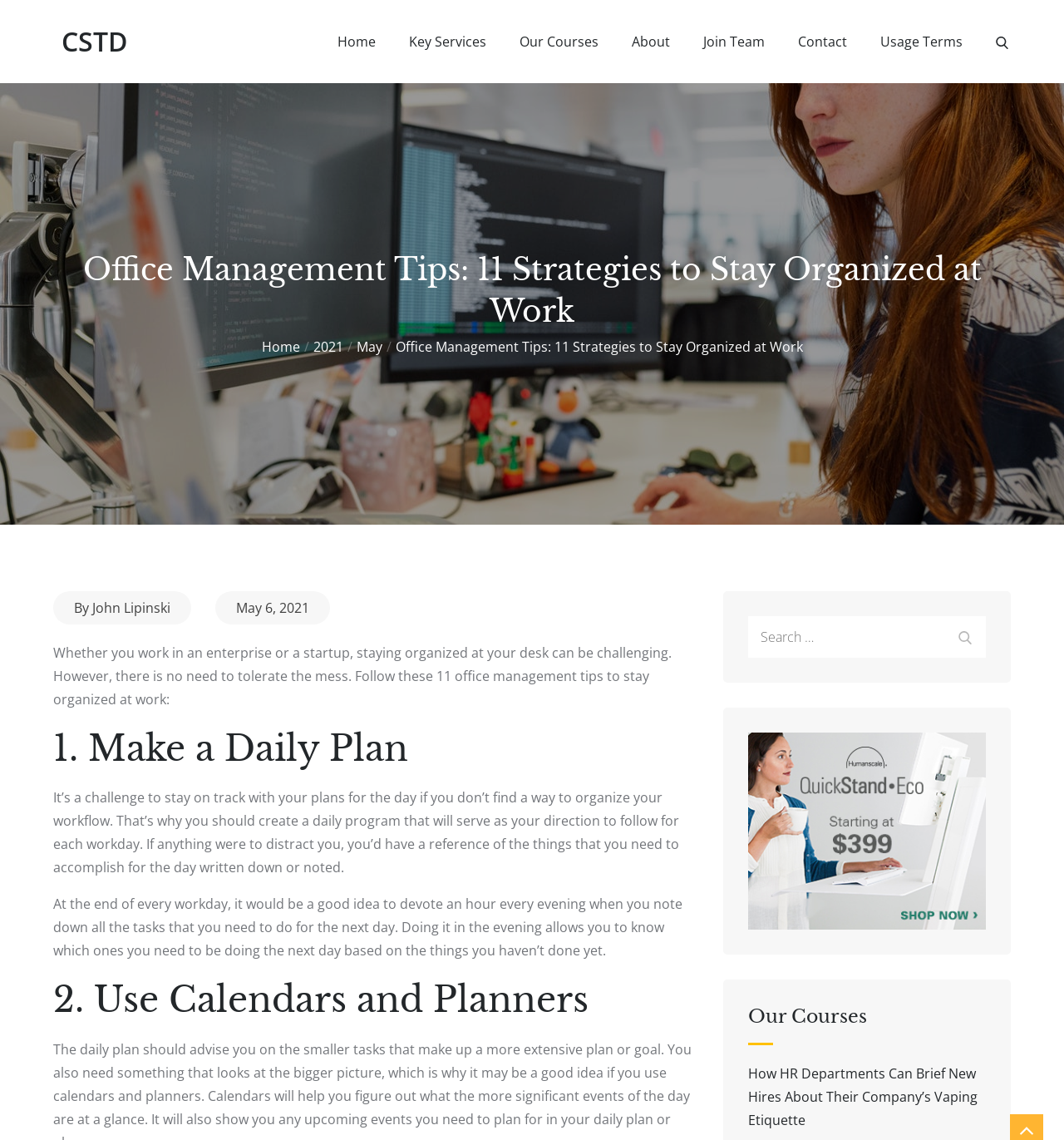Select the bounding box coordinates of the element I need to click to carry out the following instruction: "Read the article by John Lipinski".

[0.087, 0.525, 0.16, 0.541]